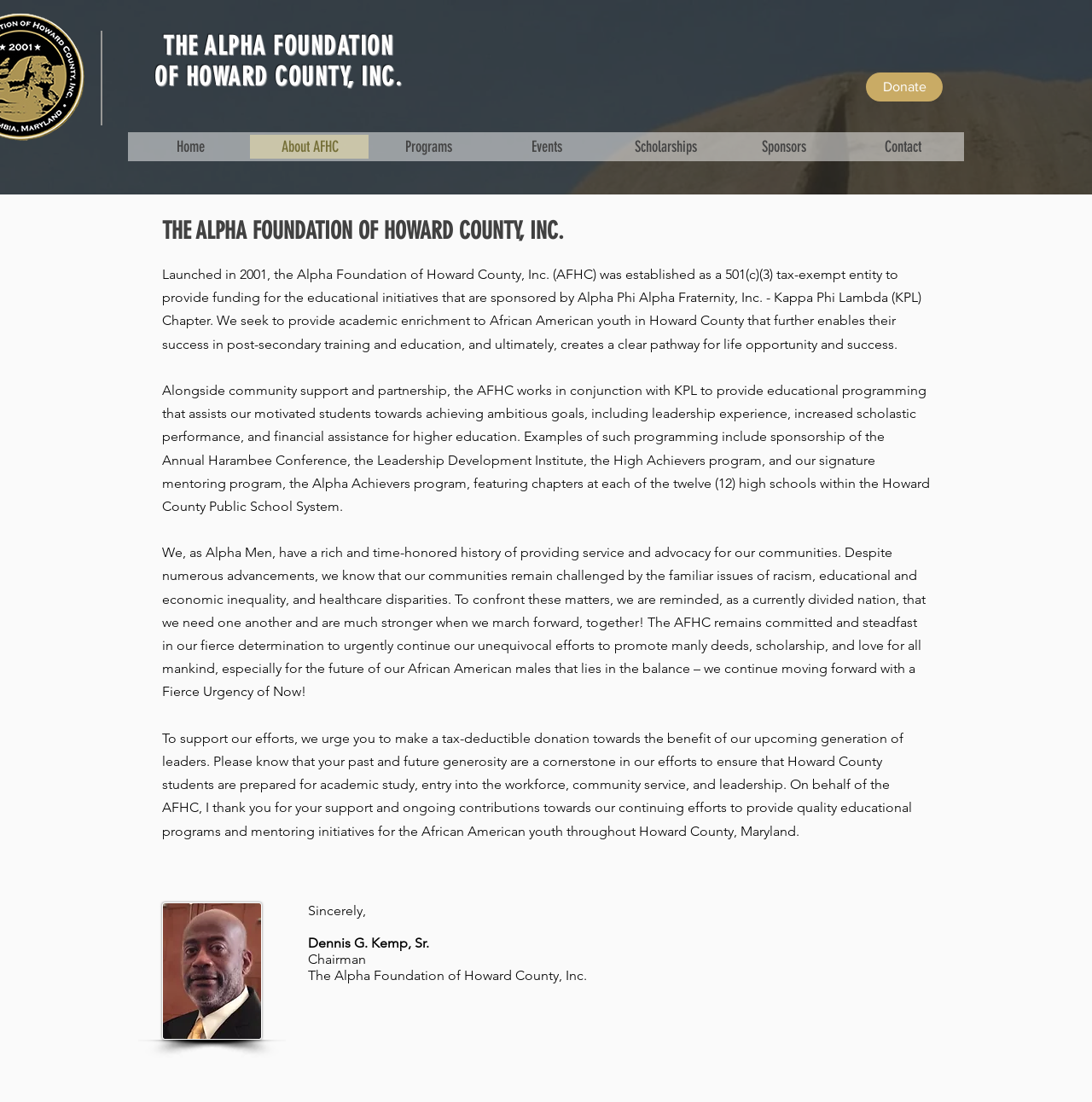Using the details in the image, give a detailed response to the question below:
What is the purpose of the Alpha Foundation?

The purpose of the Alpha Foundation can be inferred from the text elements of the webpage, specifically in elements [270] and [272]. The text mentions that the organization seeks to provide academic enrichment to African American youth in Howard County, which implies that the purpose of the organization is to provide educational programs for this demographic.